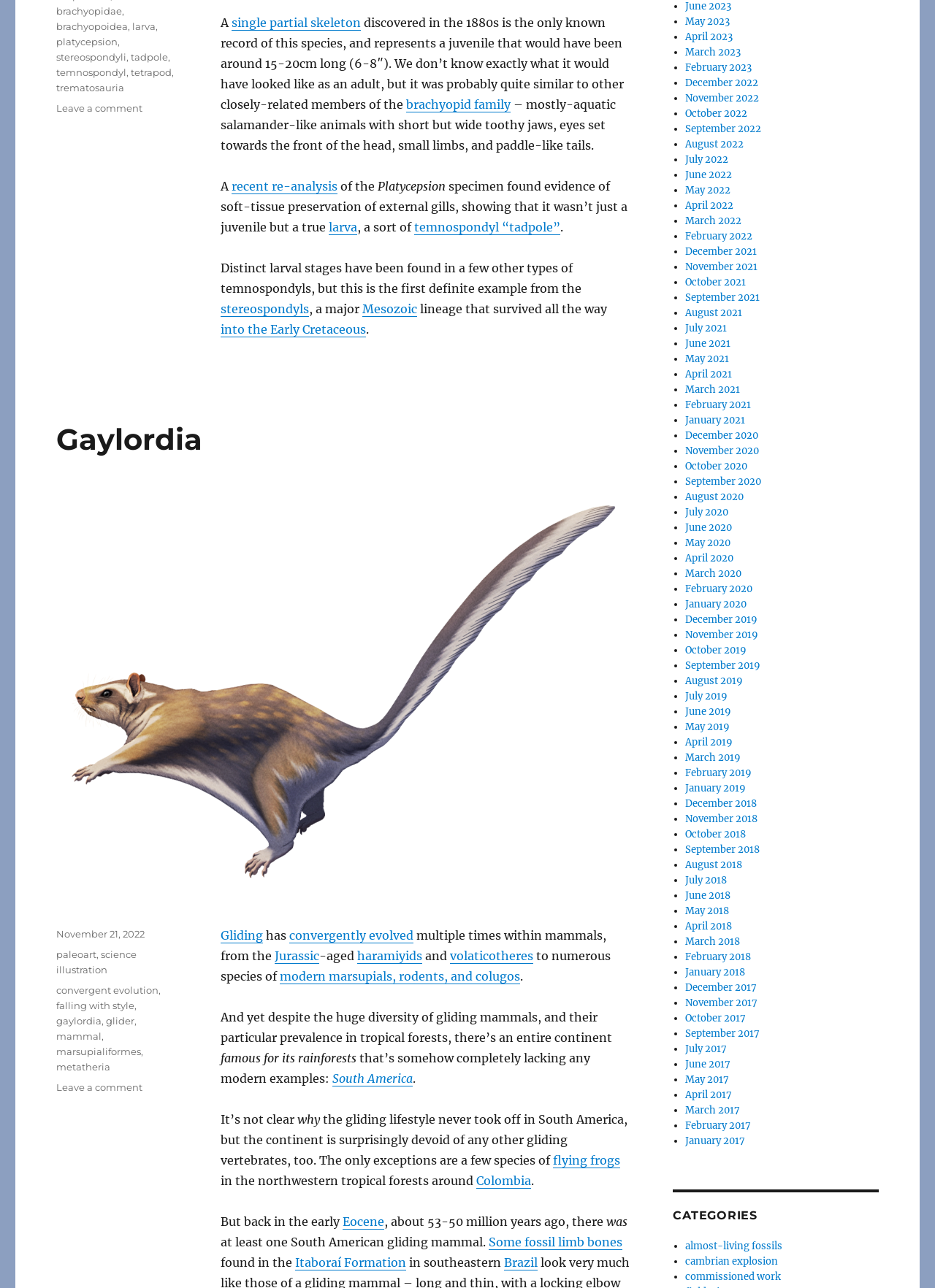Please identify the bounding box coordinates of the element's region that should be clicked to execute the following instruction: "Learn about 'flying frogs'". The bounding box coordinates must be four float numbers between 0 and 1, i.e., [left, top, right, bottom].

[0.592, 0.895, 0.664, 0.907]